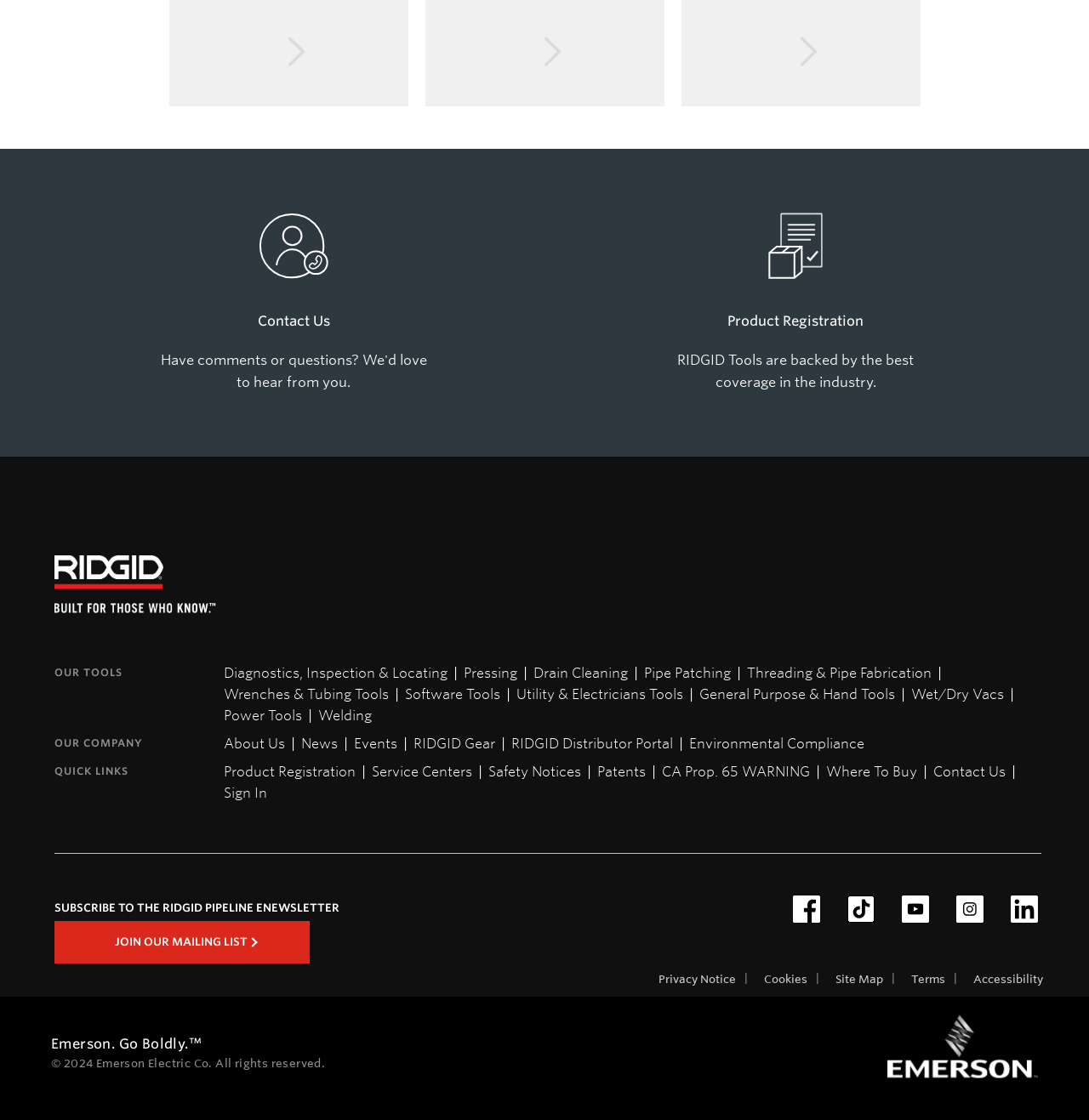Locate the bounding box coordinates of the clickable element to fulfill the following instruction: "Register a product". Provide the coordinates as four float numbers between 0 and 1 in the format [left, top, right, bottom].

[0.607, 0.177, 0.854, 0.364]